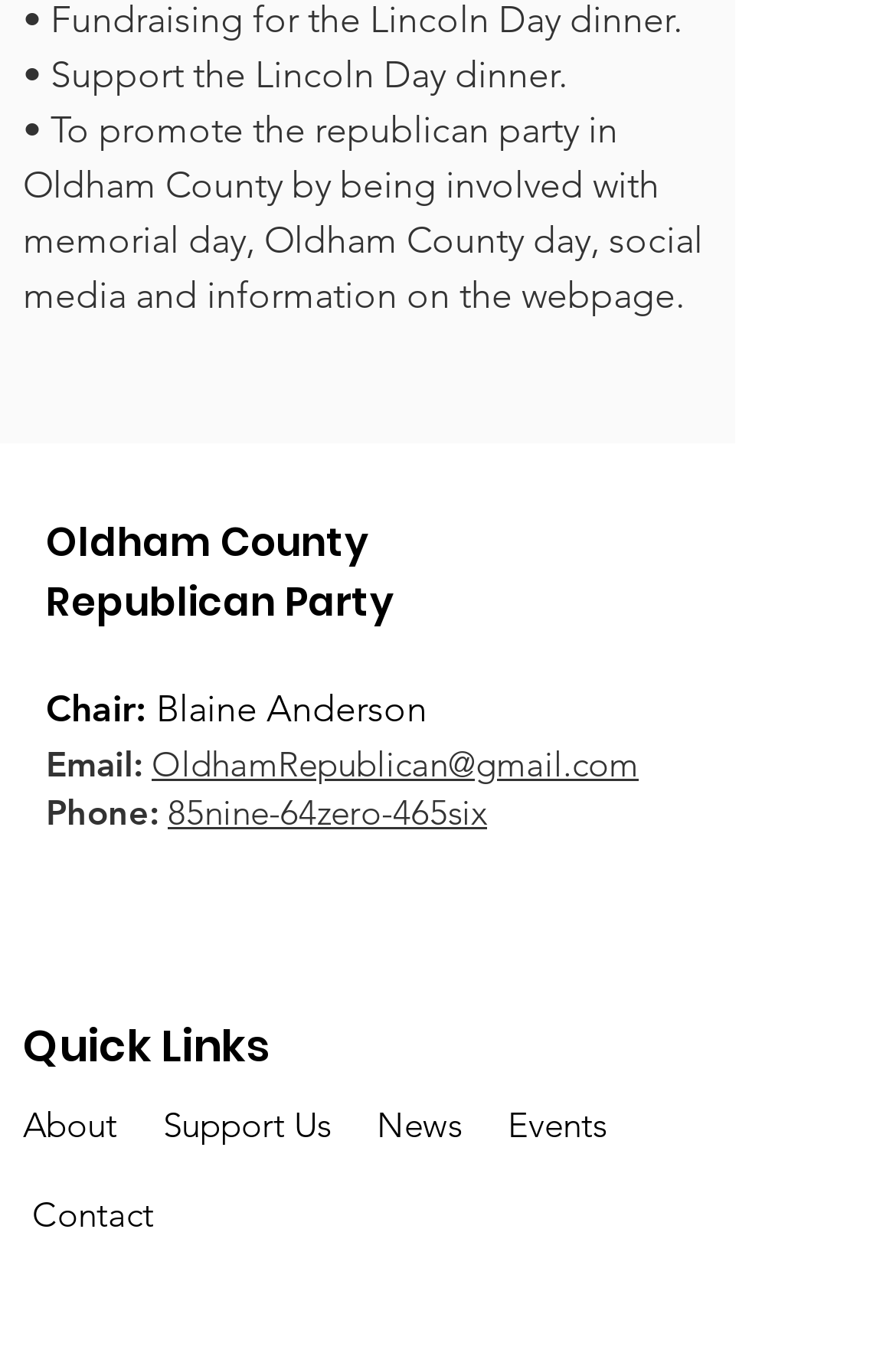Identify the bounding box coordinates necessary to click and complete the given instruction: "Support the party".

[0.026, 0.04, 0.633, 0.072]